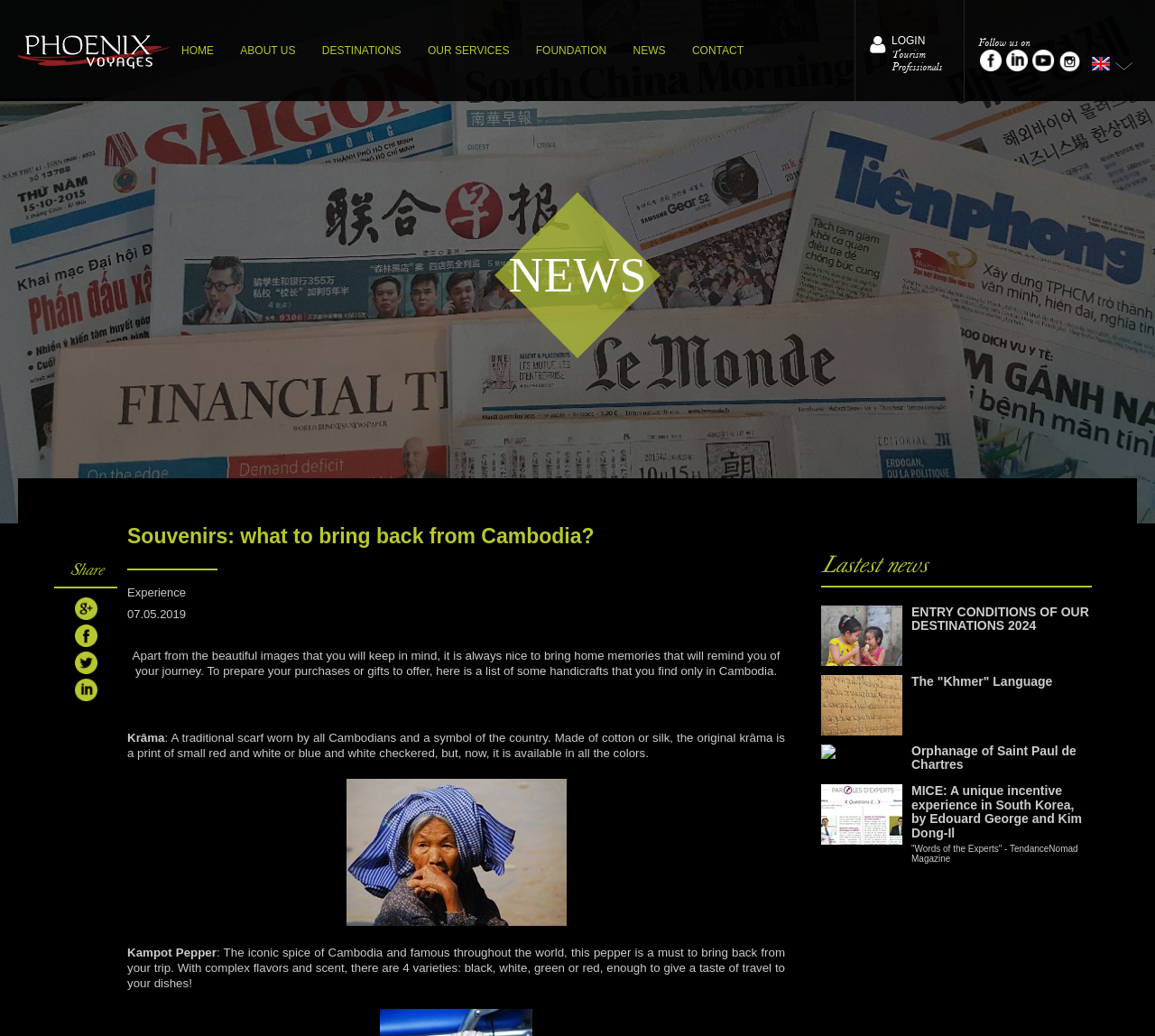Please indicate the bounding box coordinates for the clickable area to complete the following task: "View the latest news". The coordinates should be specified as four float numbers between 0 and 1, i.e., [left, top, right, bottom].

[0.711, 0.527, 0.802, 0.559]